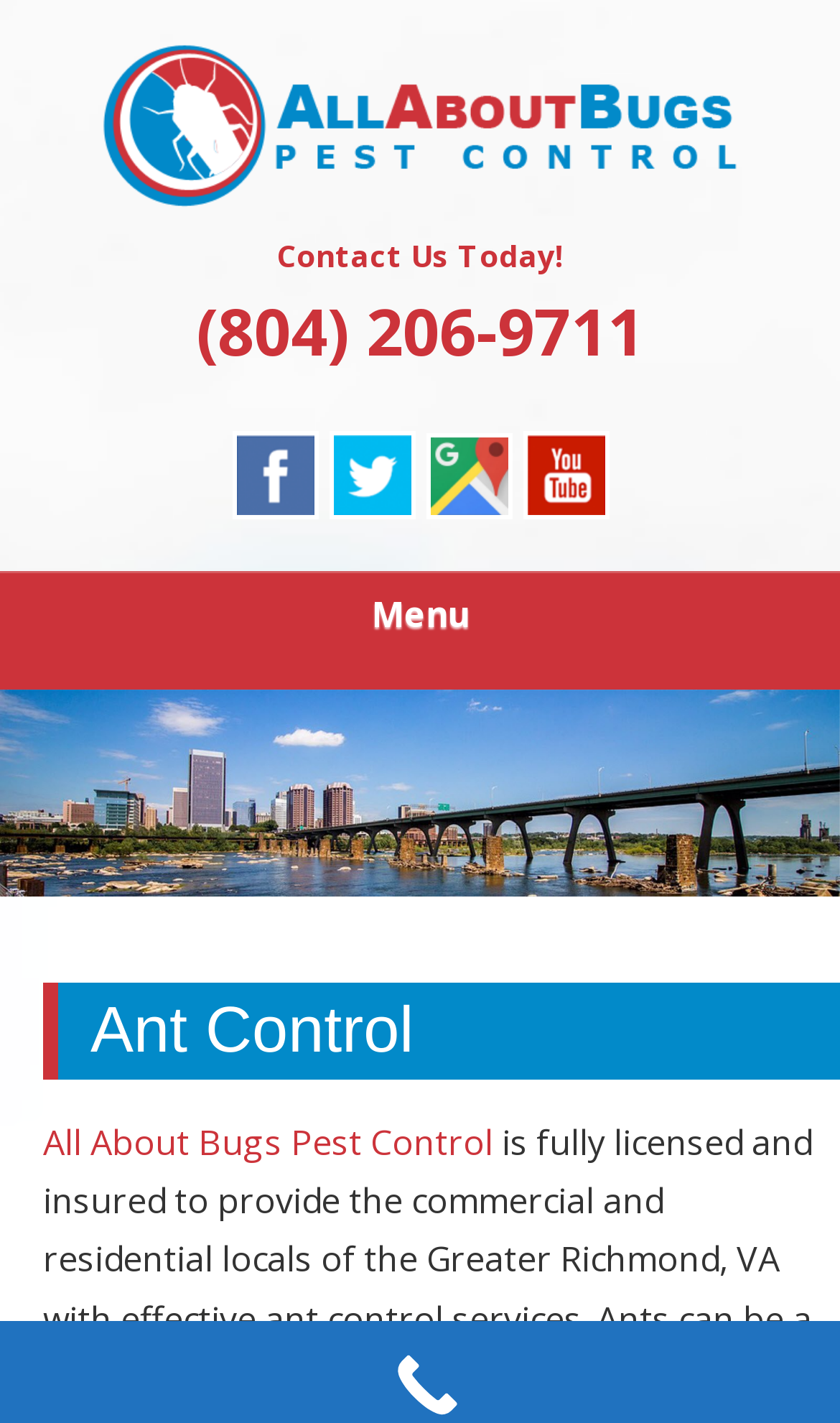Determine the bounding box coordinates for the area that needs to be clicked to fulfill this task: "Go to the 'Ant Control' page". The coordinates must be given as four float numbers between 0 and 1, i.e., [left, top, right, bottom].

[0.051, 0.691, 1.0, 0.759]